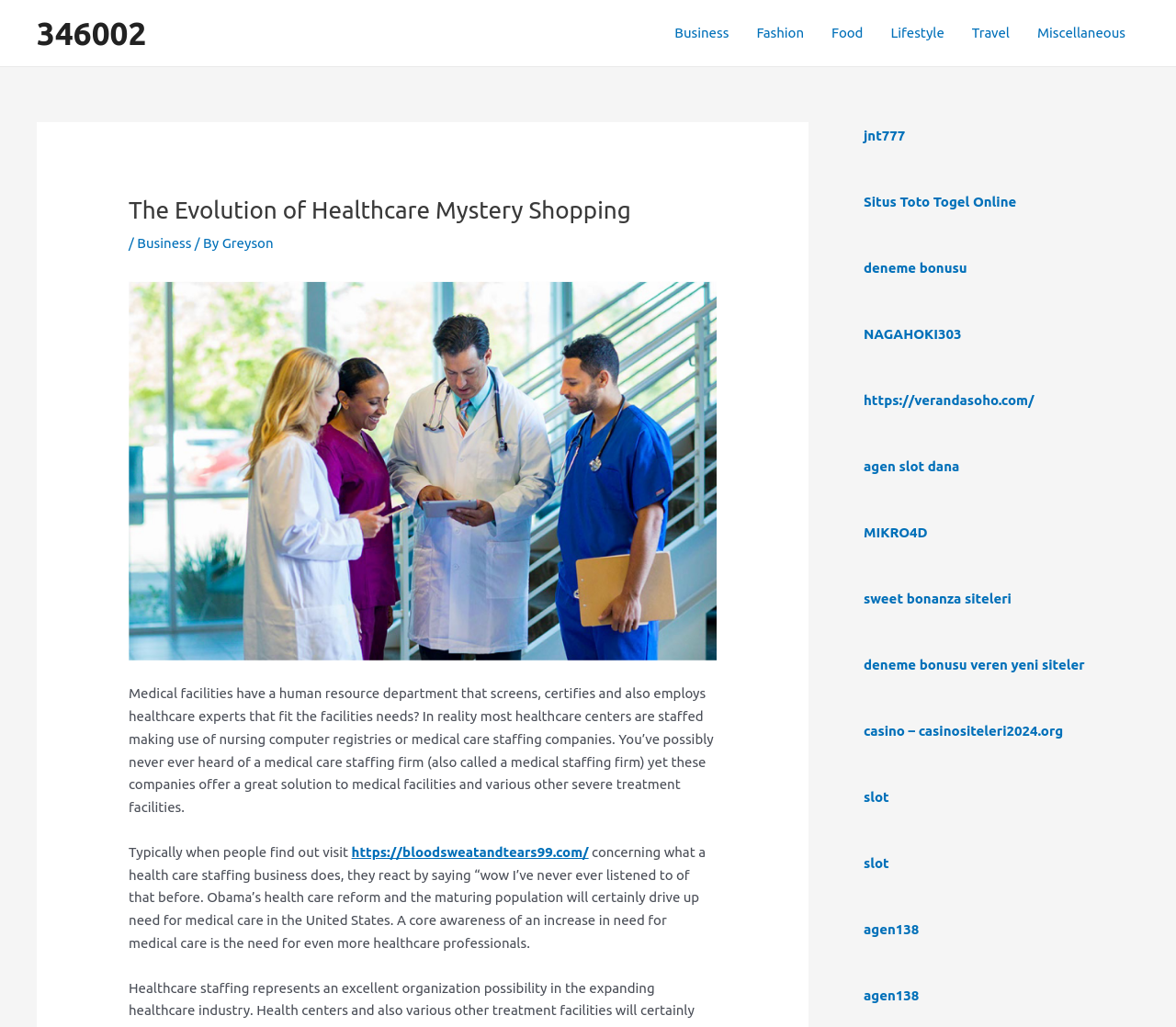Locate the bounding box coordinates of the area where you should click to accomplish the instruction: "Go to the website 'https://verandasoho.com/'".

[0.734, 0.382, 0.879, 0.397]